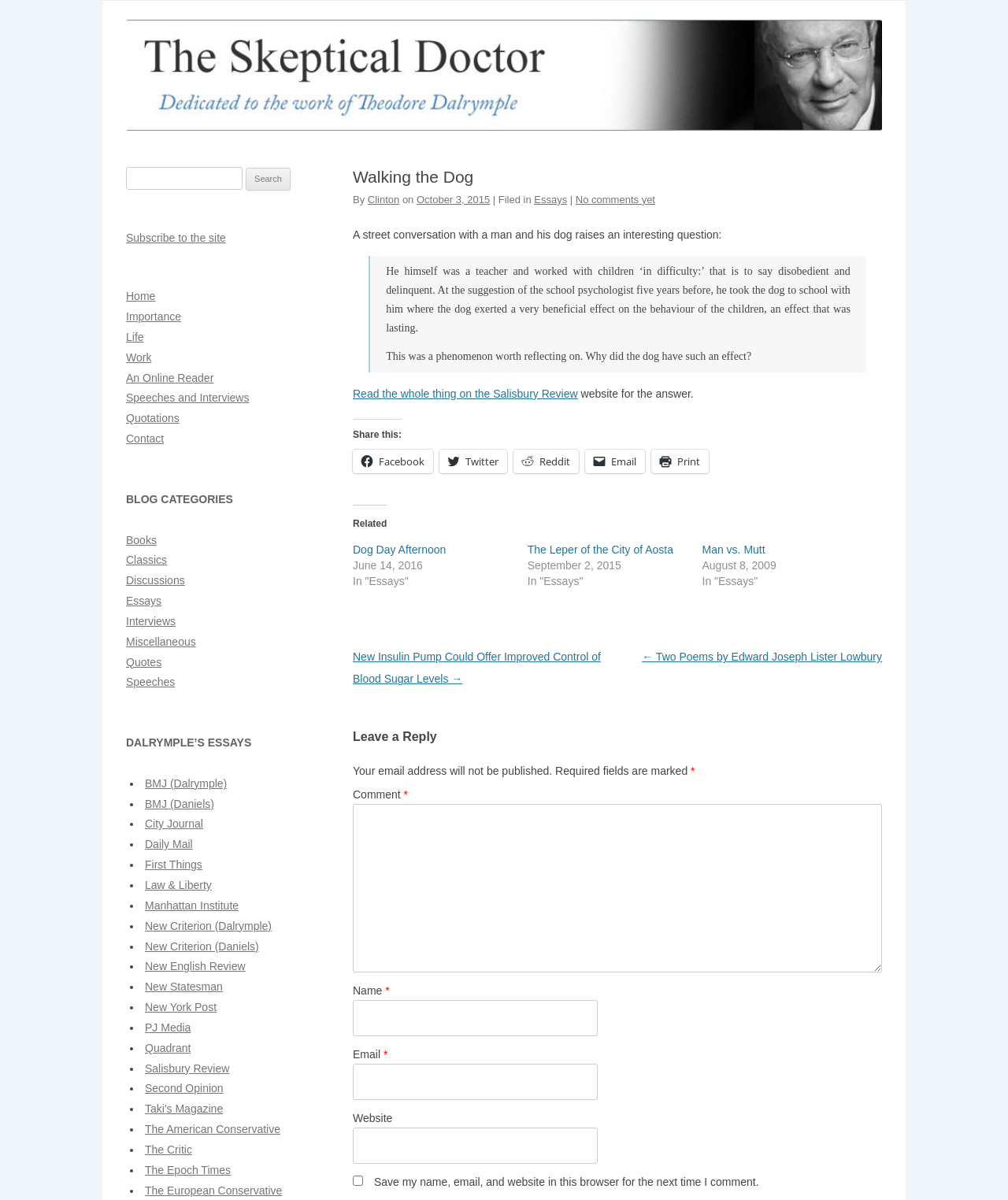What is the title of the article?
Please provide a comprehensive answer based on the contents of the image.

I found the title of the article by looking at the heading element with the text 'Walking the Dog' which is located at the top of the article section.